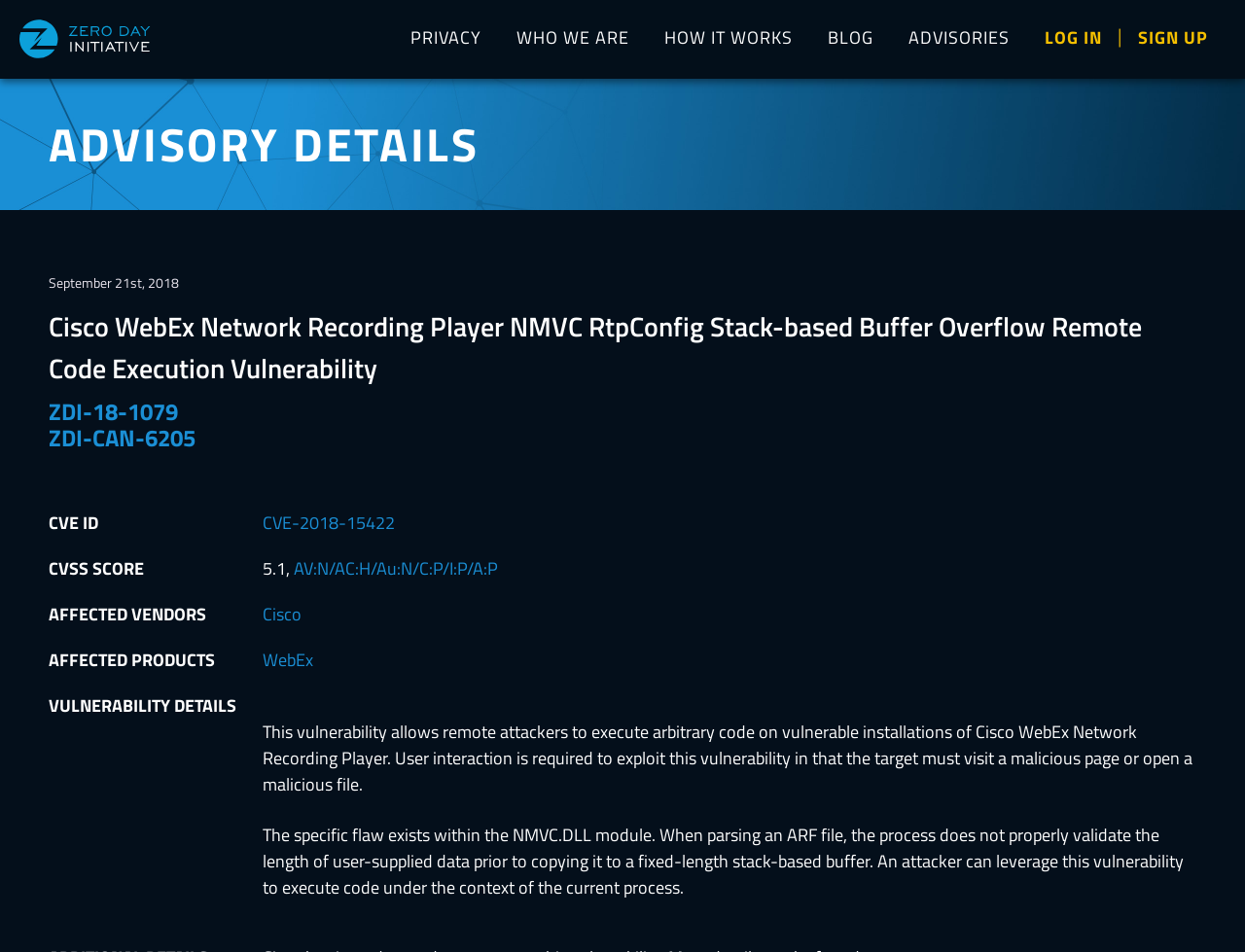What is the affected product?
Look at the image and construct a detailed response to the question.

I found the answer by looking at the table row with the label 'AFFECTED PRODUCTS' and the corresponding value 'WebEx' which is located in the middle of the webpage.